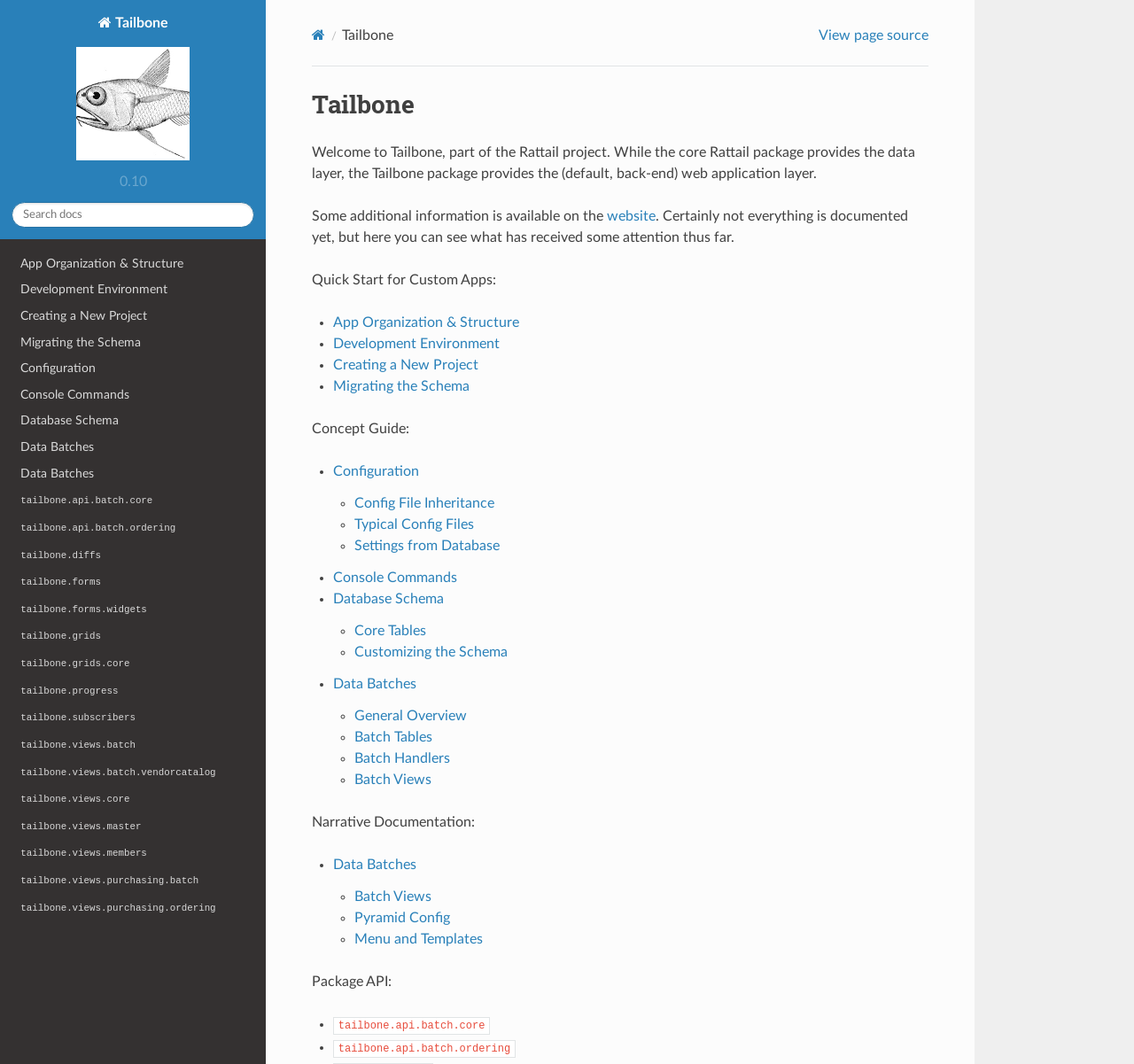Please find the bounding box coordinates for the clickable element needed to perform this instruction: "Explore Data Batches".

[0.294, 0.636, 0.367, 0.649]